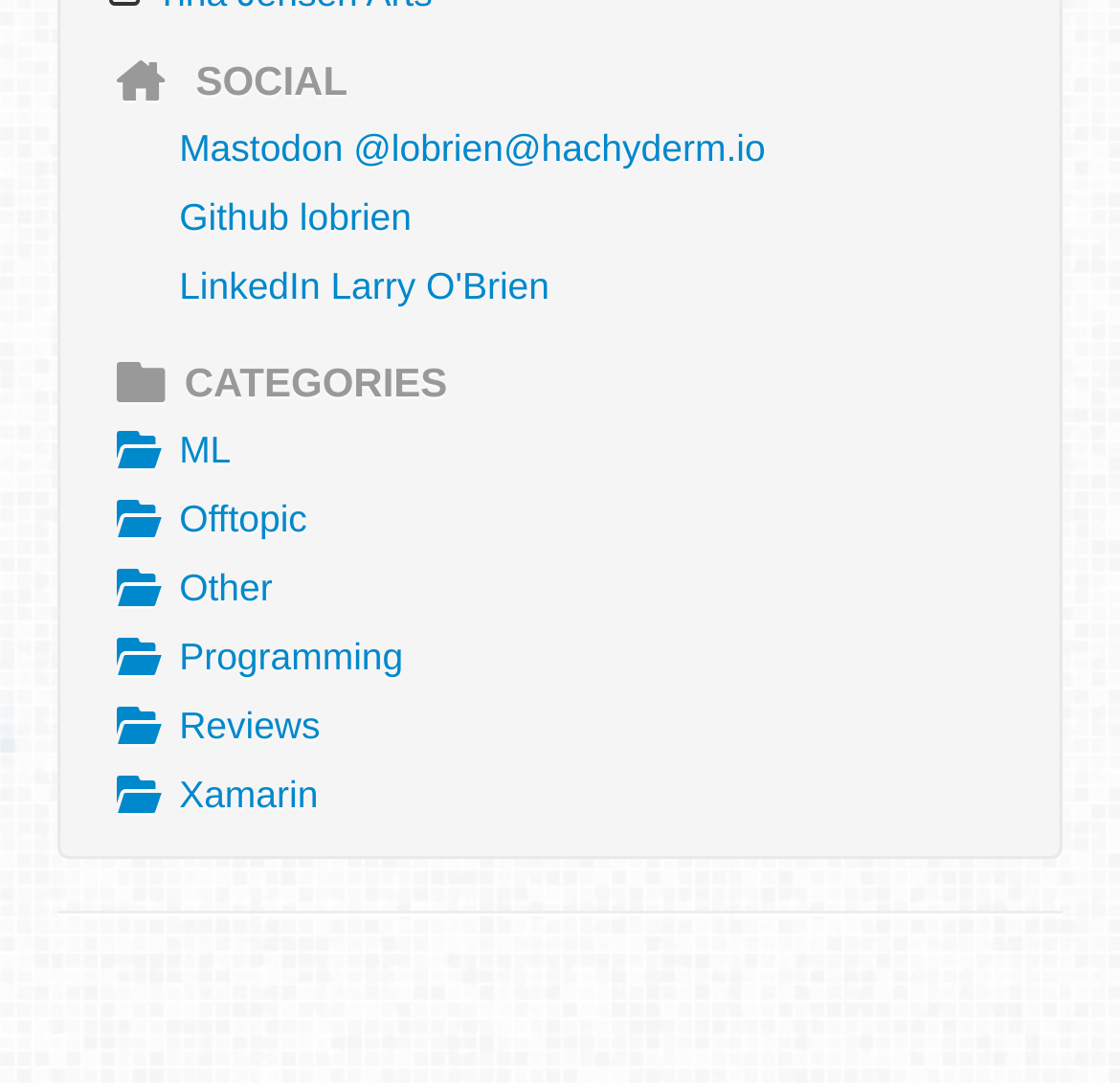Provide the bounding box coordinates of the section that needs to be clicked to accomplish the following instruction: "Check out Larry O'Brien's Mastodon profile."

[0.054, 0.106, 0.946, 0.17]